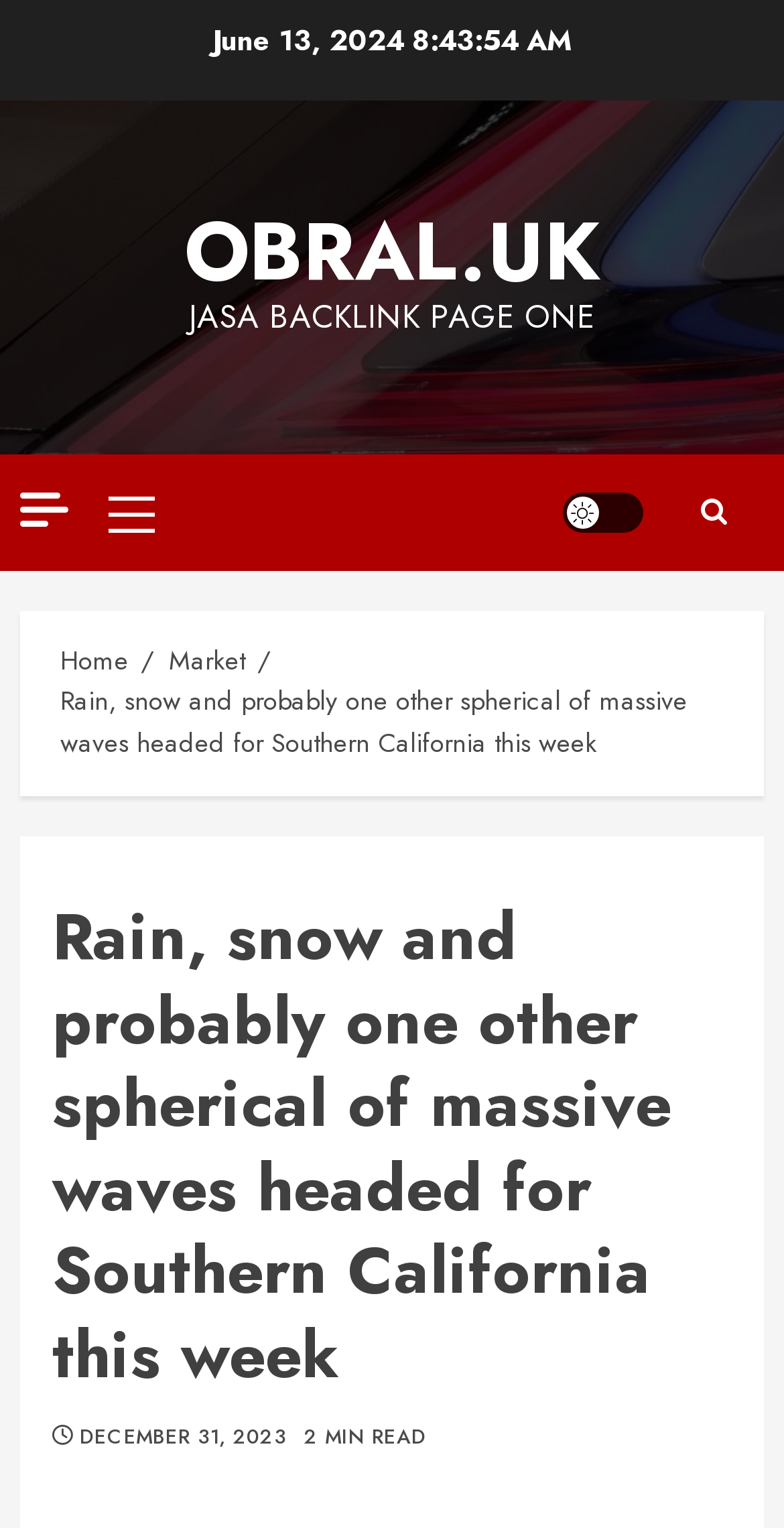Please give a succinct answer using a single word or phrase:
What is the estimated reading time of the article?

2 MIN READ